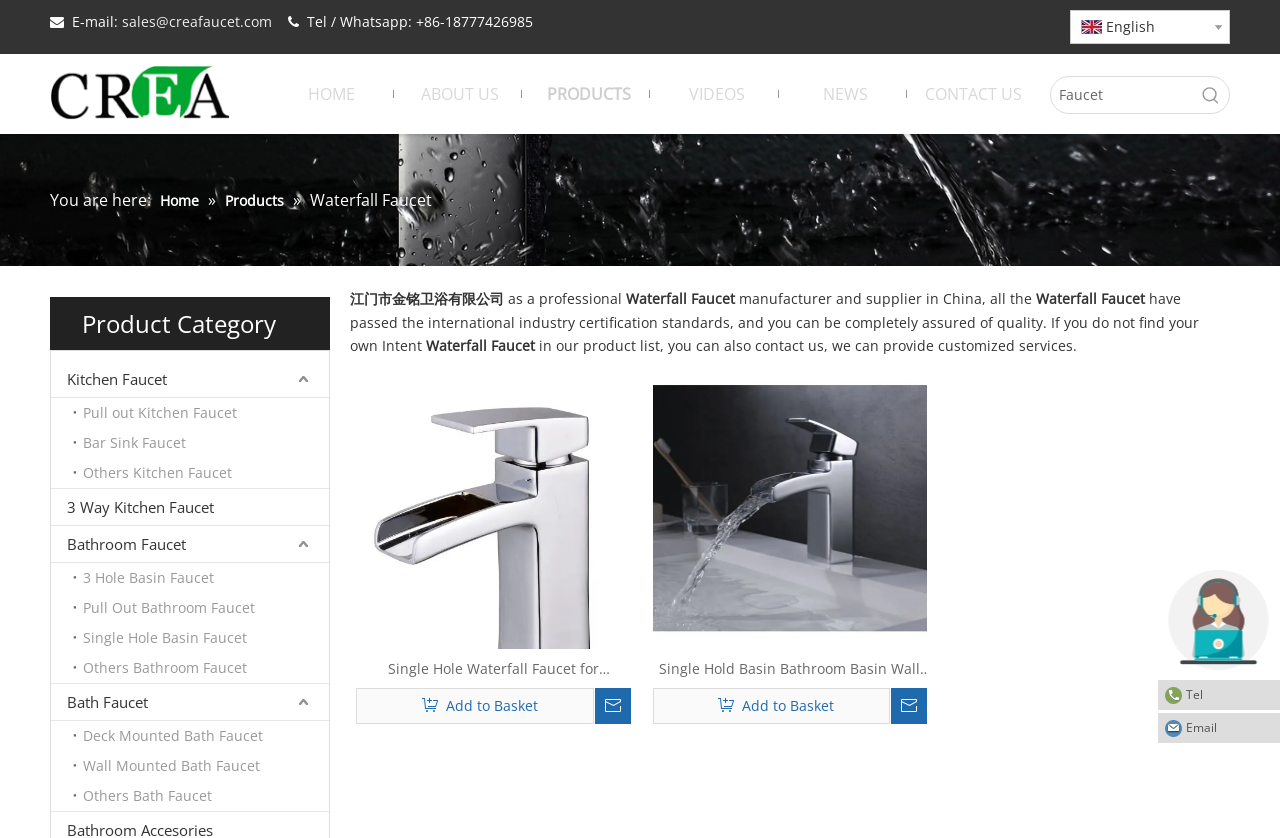Please identify the bounding box coordinates for the region that you need to click to follow this instruction: "Enter keywords in the search box".

[0.821, 0.092, 0.932, 0.135]